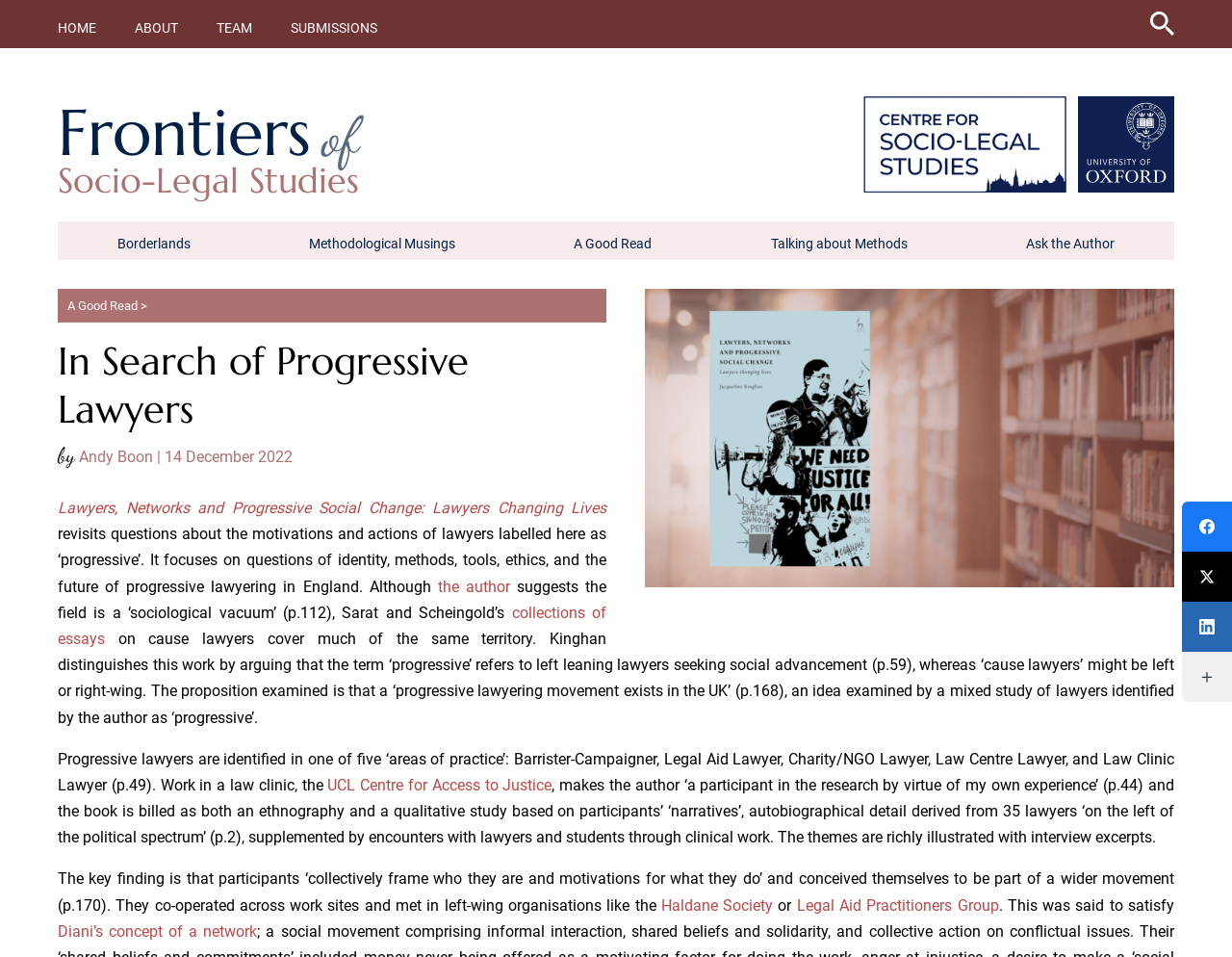Please give a short response to the question using one word or a phrase:
What is the name of the book being reviewed?

Lawyers, Networks and Progressive Social Change